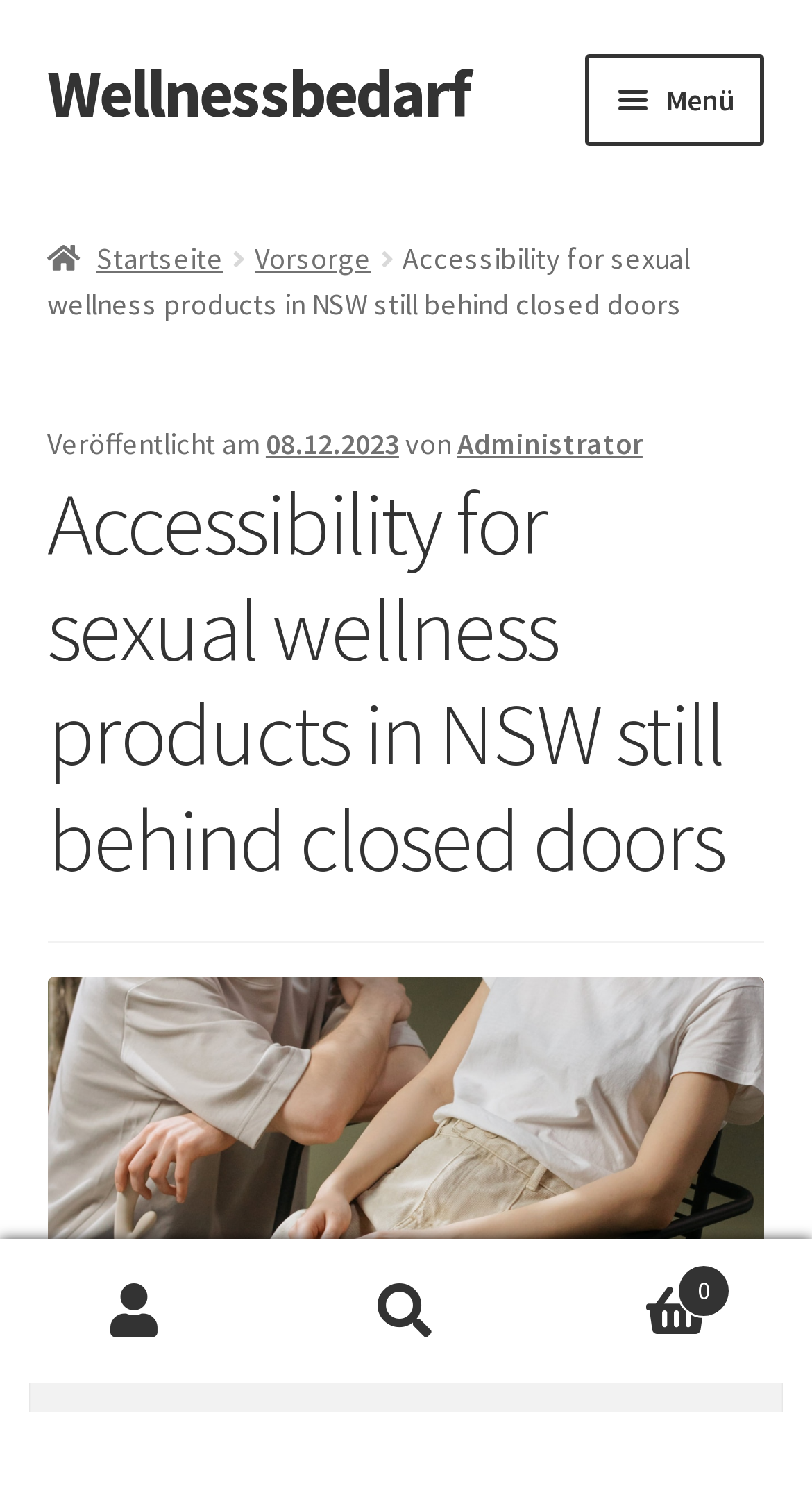How many navigation links are there?
Please provide a comprehensive answer based on the contents of the image.

I counted the number of link elements under the navigation element with the description 'Primäre Navigation' and found 14 links.